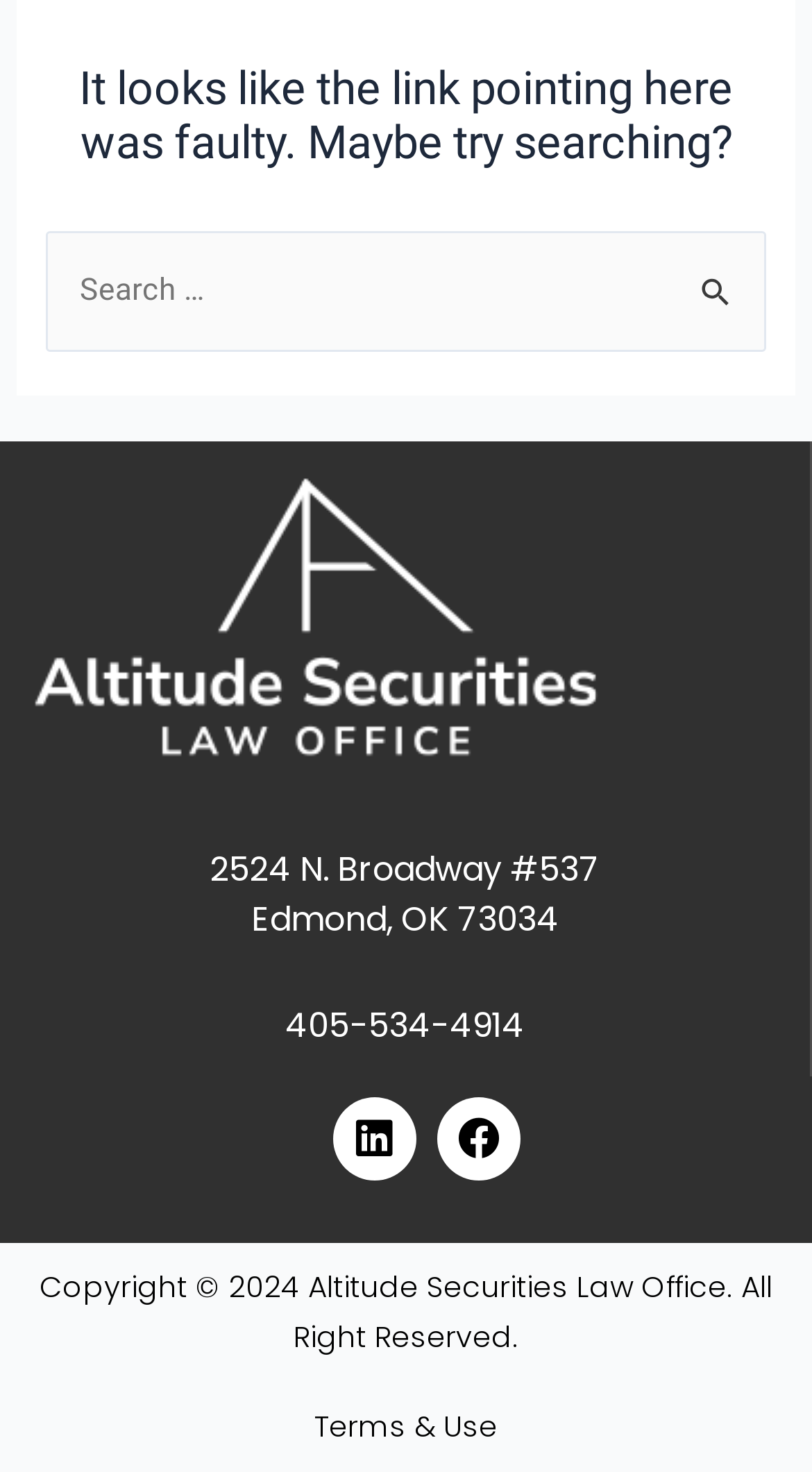Based on the element description Terms & Use, identify the bounding box coordinates for the UI element. The coordinates should be in the format (top-left x, top-left y, bottom-right x, bottom-right y) and within the 0 to 1 range.

[0.387, 0.955, 0.613, 0.983]